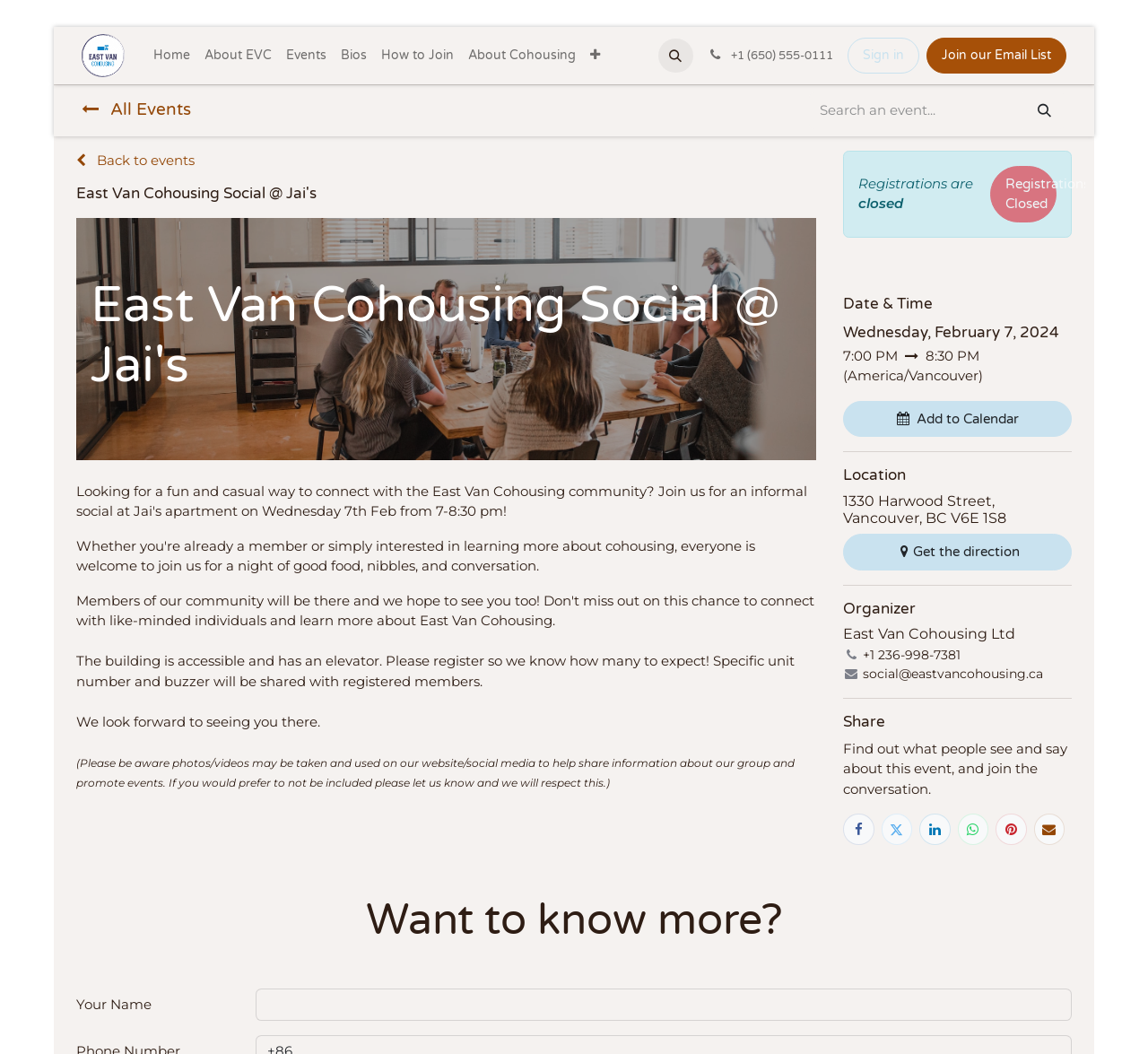Locate the bounding box coordinates of the area that needs to be clicked to fulfill the following instruction: "Click the 'Sign in' link". The coordinates should be in the format of four float numbers between 0 and 1, namely [left, top, right, bottom].

[0.738, 0.036, 0.801, 0.07]